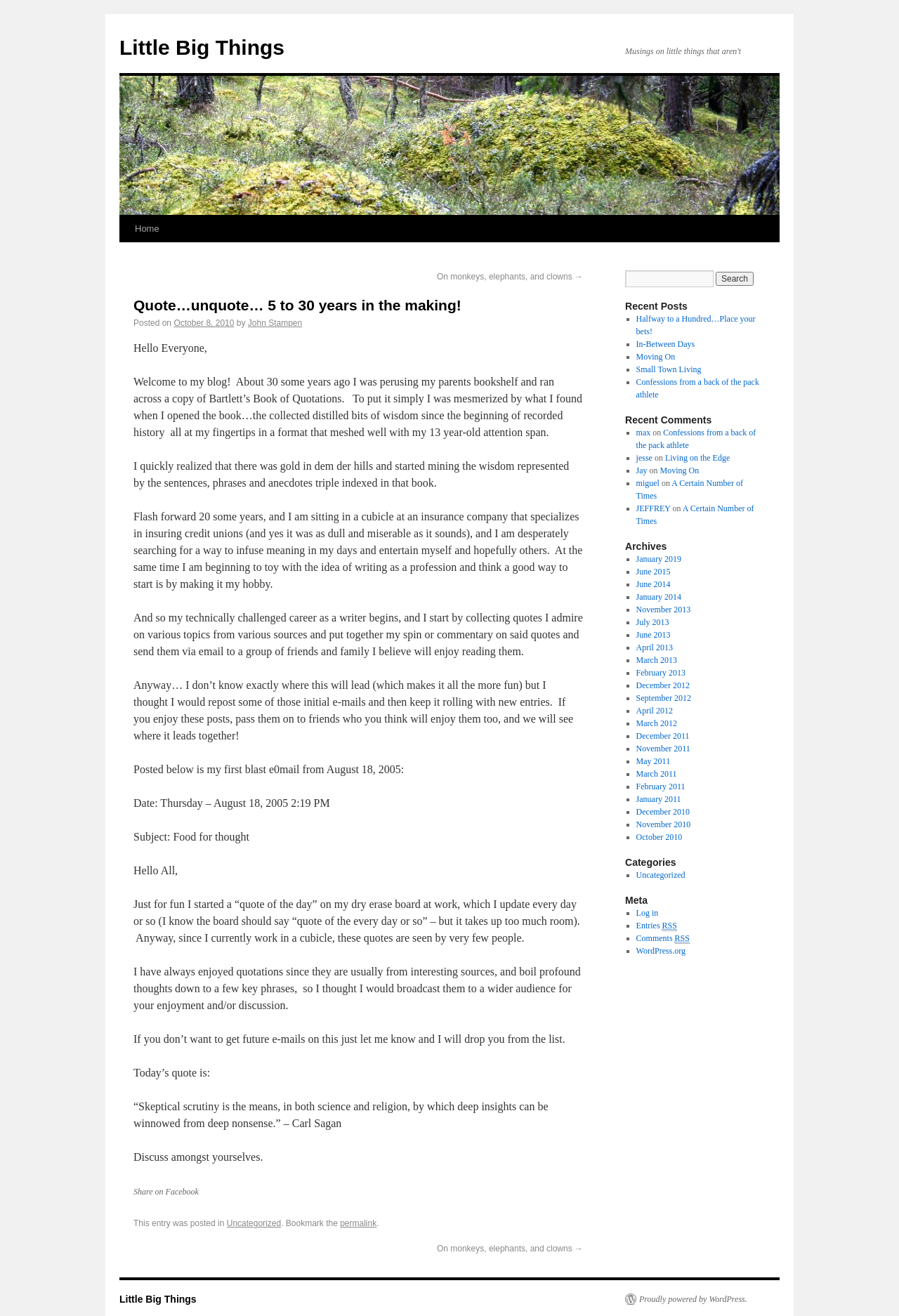Identify the bounding box coordinates of the region I need to click to complete this instruction: "View archives for January 2019".

[0.707, 0.421, 0.758, 0.428]